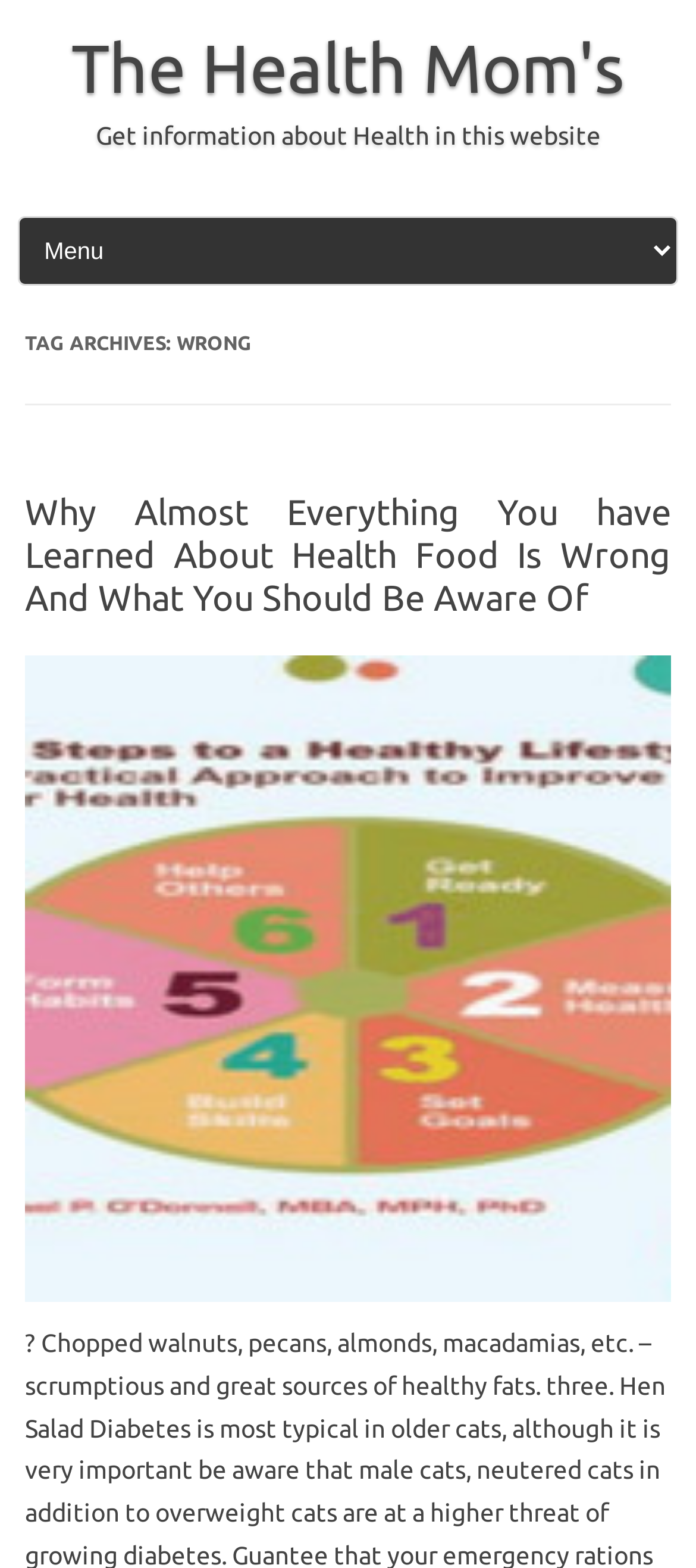Analyze the image and give a detailed response to the question:
What is the purpose of this website?

The StaticText element with the text 'Get information about Health in this website' suggests that the purpose of this website is to provide information about health.